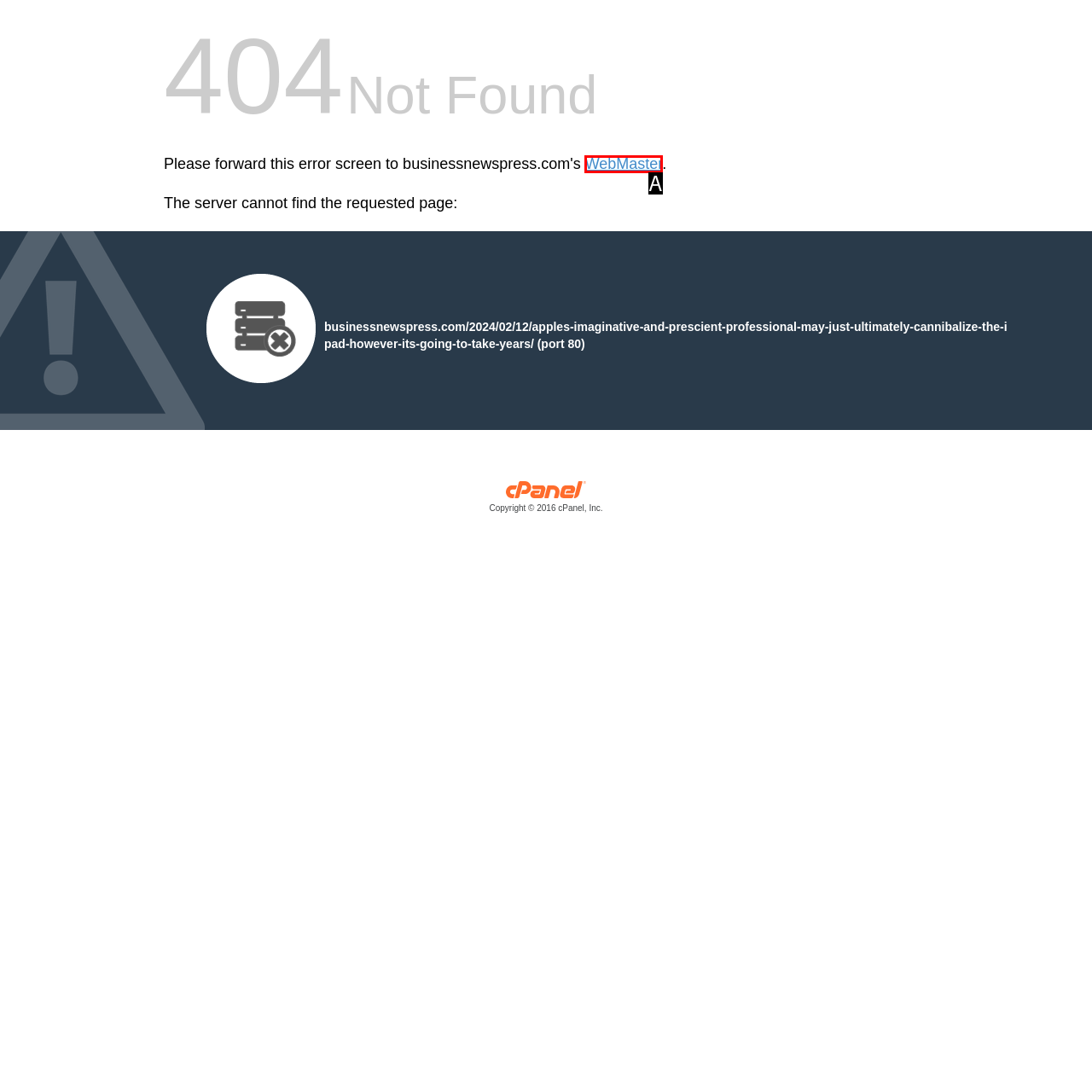Match the option to the description: WebMaster
State the letter of the correct option from the available choices.

A